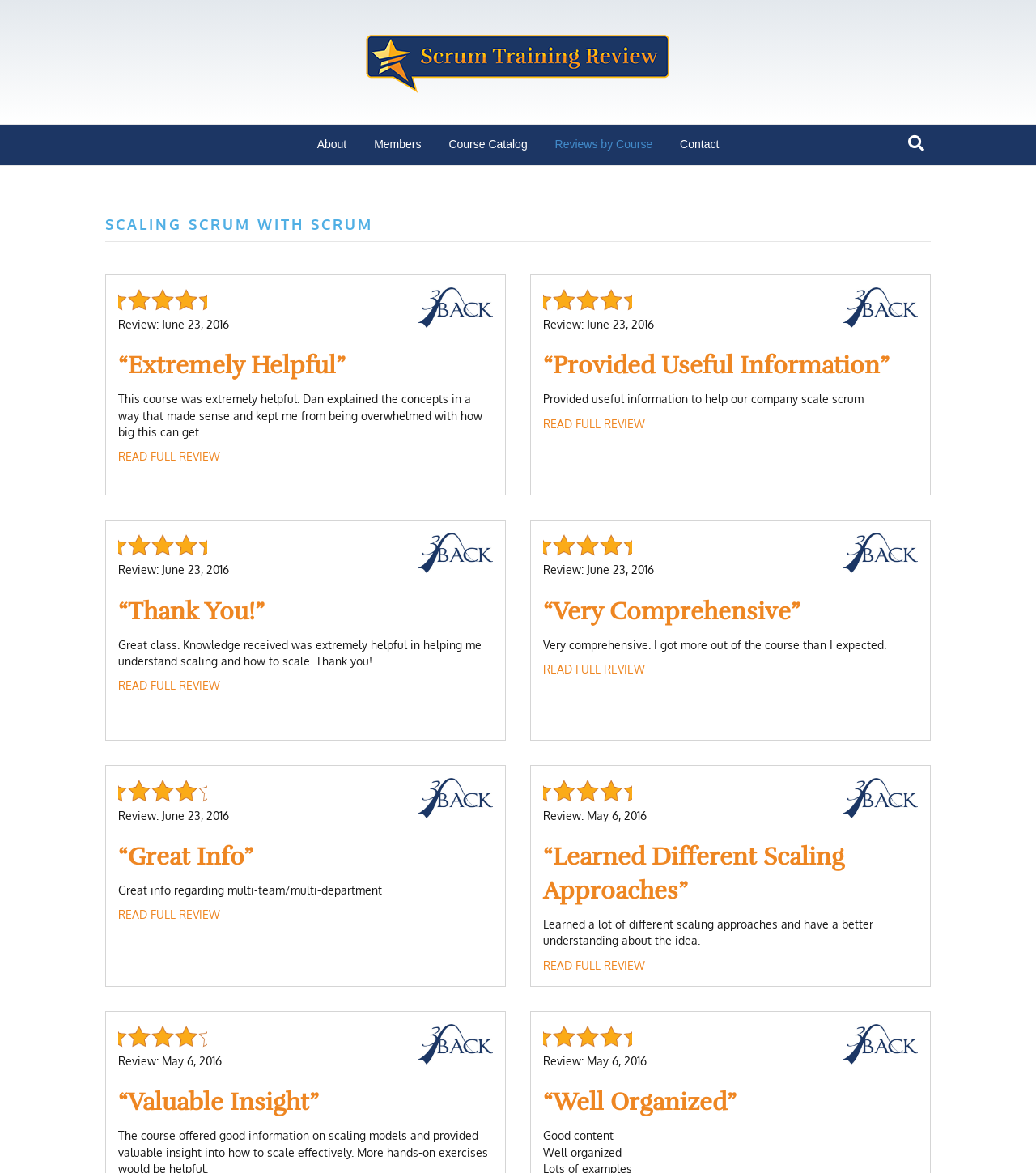Show the bounding box coordinates for the element that needs to be clicked to execute the following instruction: "Visit the '3Back.com' website". Provide the coordinates in the form of four float numbers between 0 and 1, i.e., [left, top, right, bottom].

[0.403, 0.255, 0.476, 0.267]